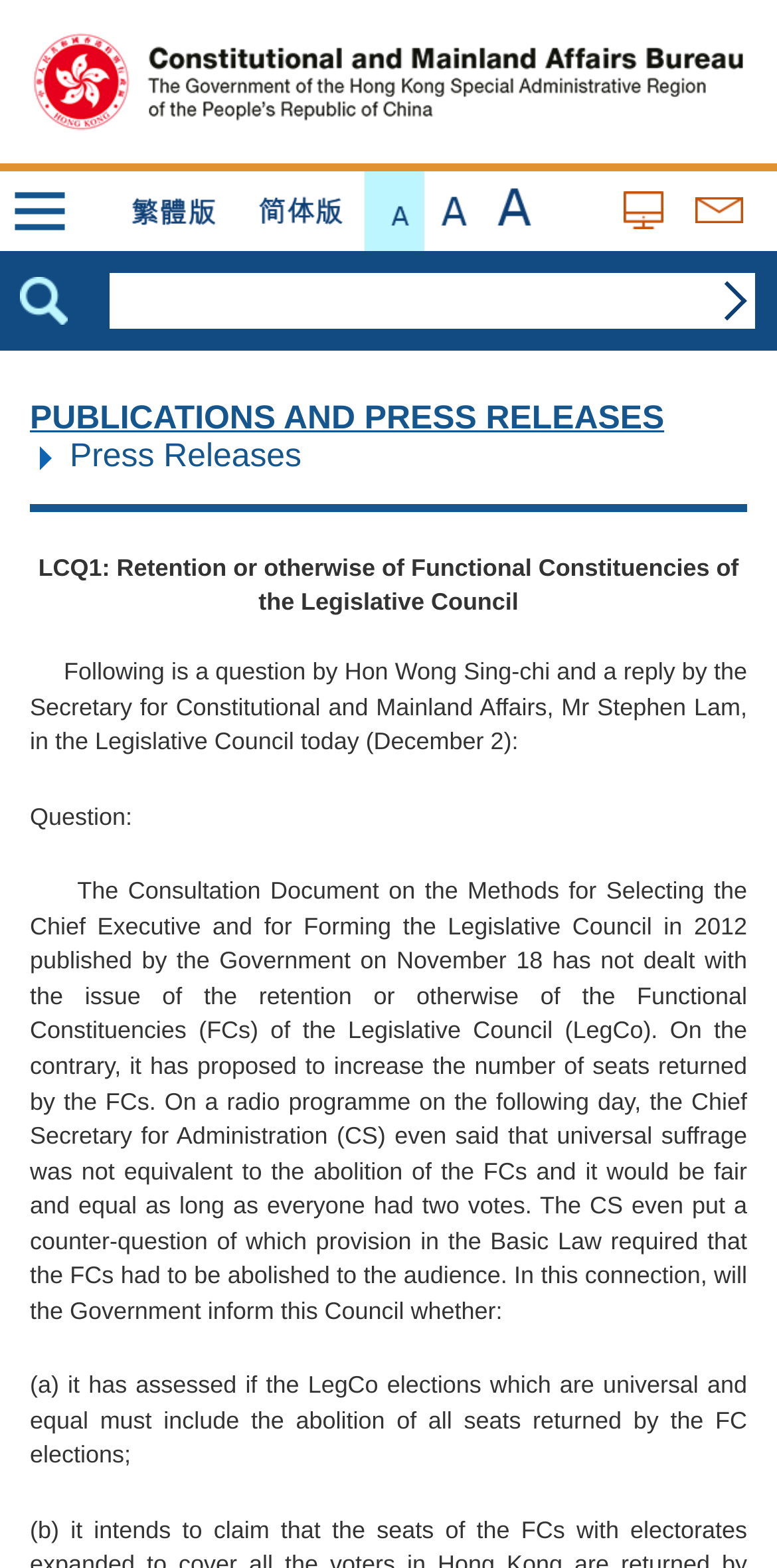Provide a brief response using a word or short phrase to this question:
What is the title of the latest press release?

LCQ1: Retention or otherwise of Functional Constituencies of the Legislative Council